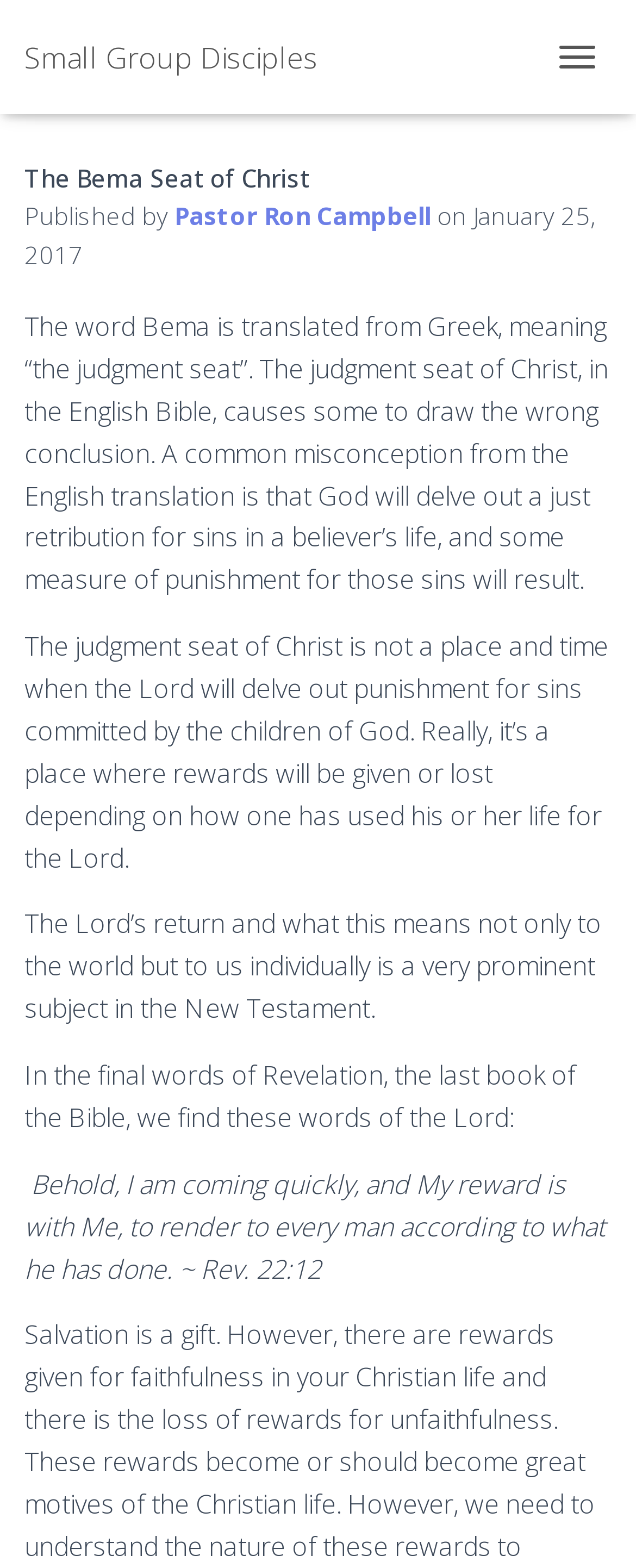Based on the element description parent_node: Small Group Disciples, identify the bounding box of the UI element in the given webpage screenshot. The coordinates should be in the format (top-left x, top-left y, bottom-right x, bottom-right y) and must be between 0 and 1.

[0.833, 0.623, 0.962, 0.675]